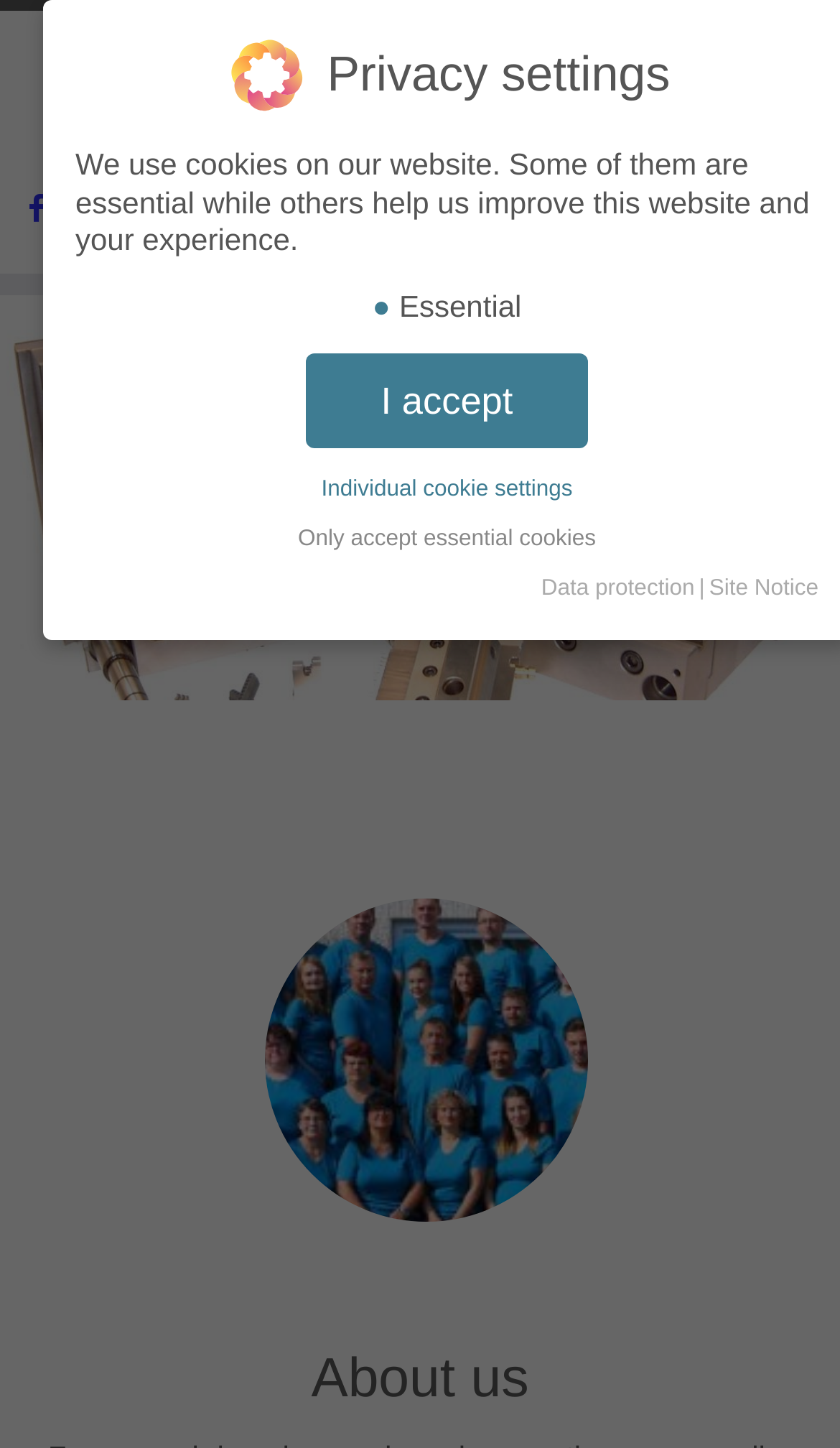Please provide the bounding box coordinates for the element that needs to be clicked to perform the following instruction: "Go back to start page". The coordinates should be given as four float numbers between 0 and 1, i.e., [left, top, right, bottom].

[0.212, 0.022, 0.853, 0.074]